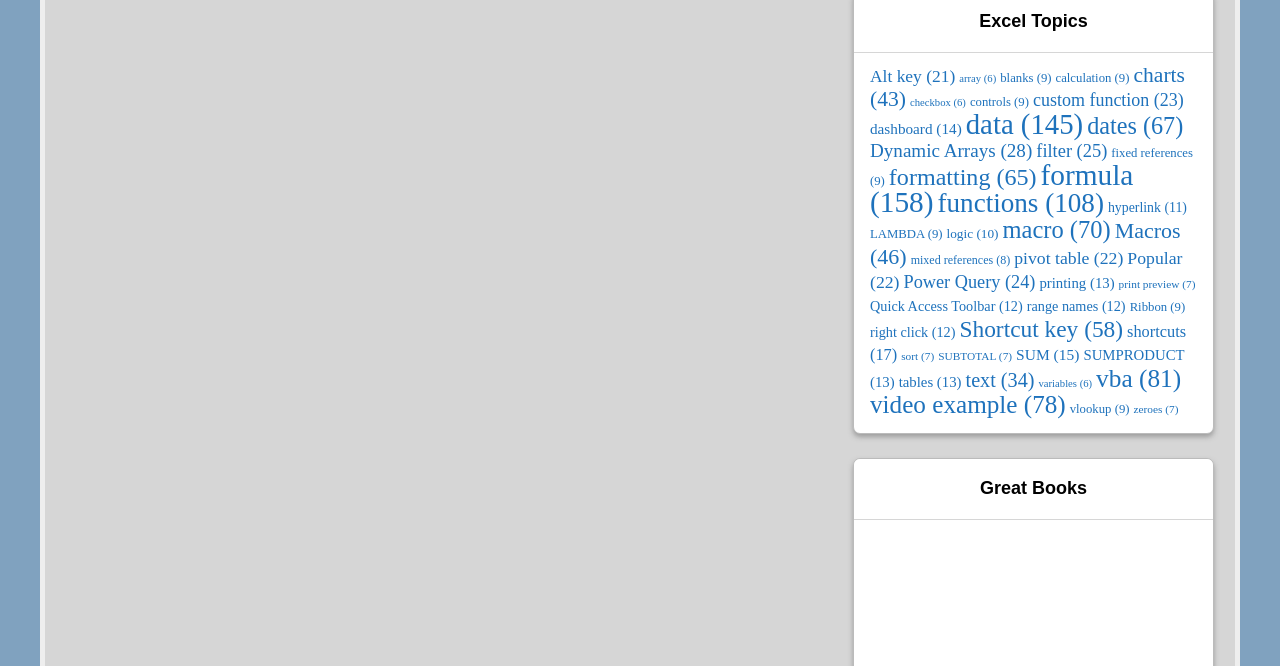Locate the bounding box coordinates of the element's region that should be clicked to carry out the following instruction: "Learn about 'Power Query'". The coordinates need to be four float numbers between 0 and 1, i.e., [left, top, right, bottom].

[0.706, 0.408, 0.809, 0.438]